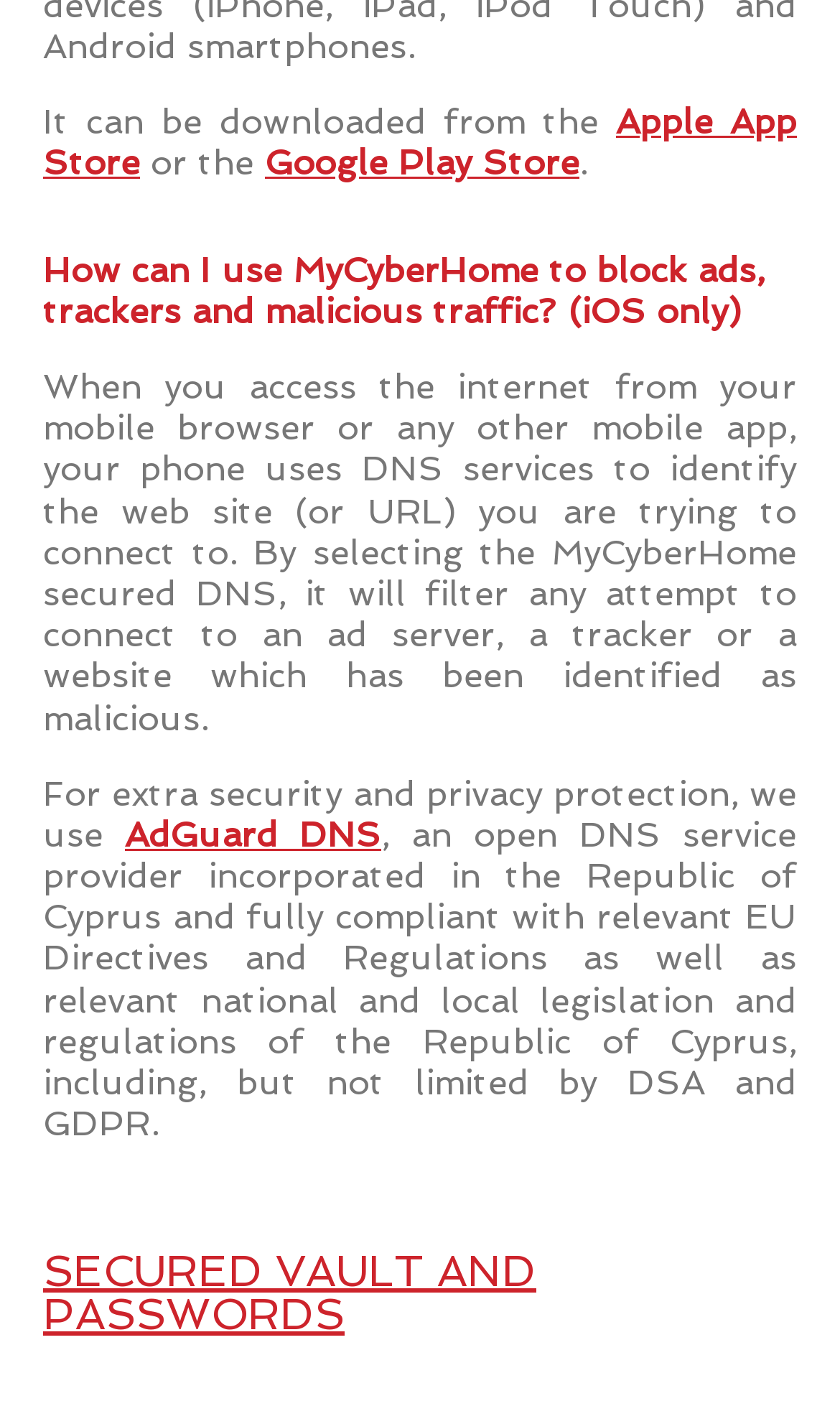What is the first link at the top of the page?
Your answer should be a single word or phrase derived from the screenshot.

download Connect Messaging here